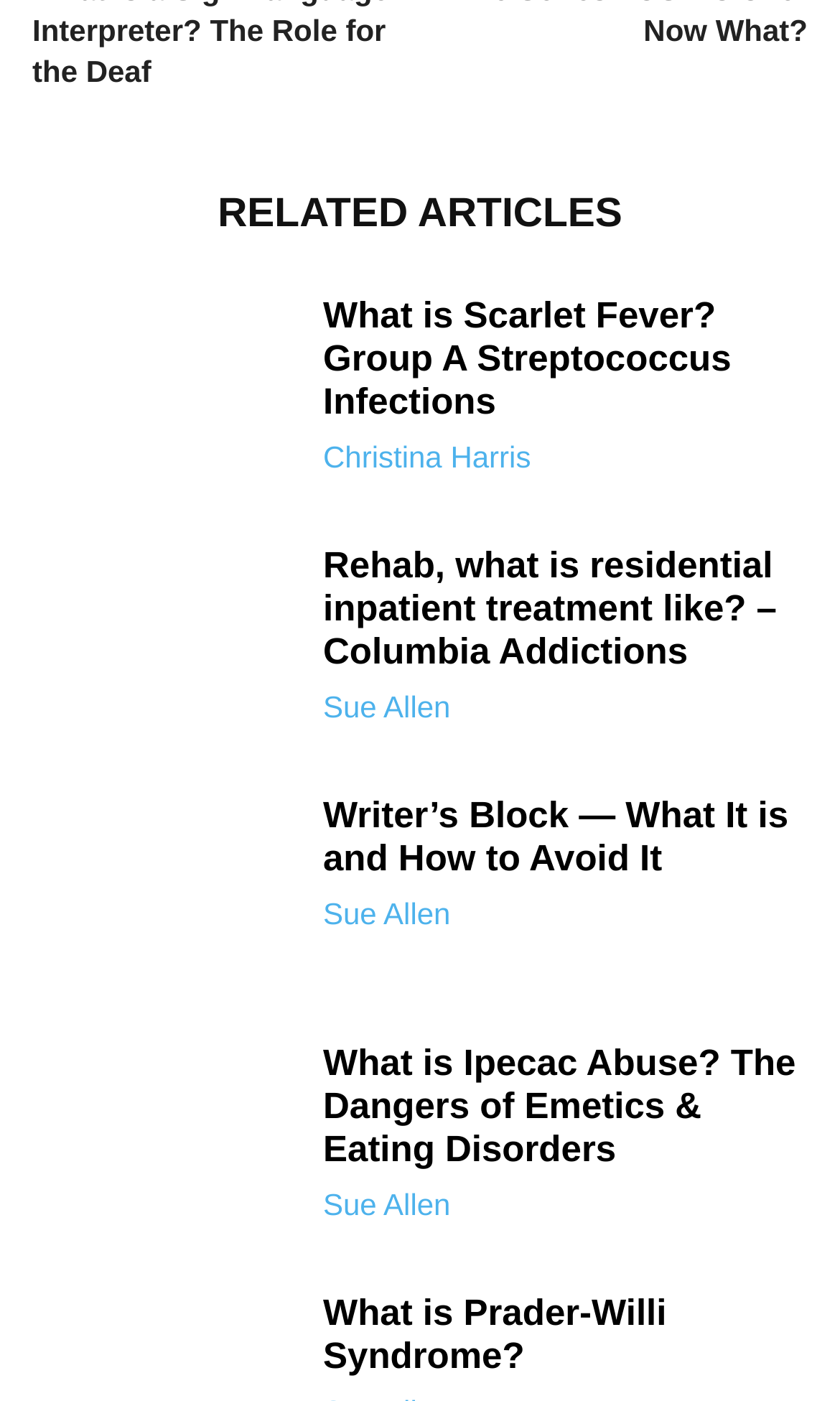How many article links are there?
Please respond to the question with a detailed and informative answer.

I counted the number of link elements with OCR text that appear to be article titles, and found 9 of them.